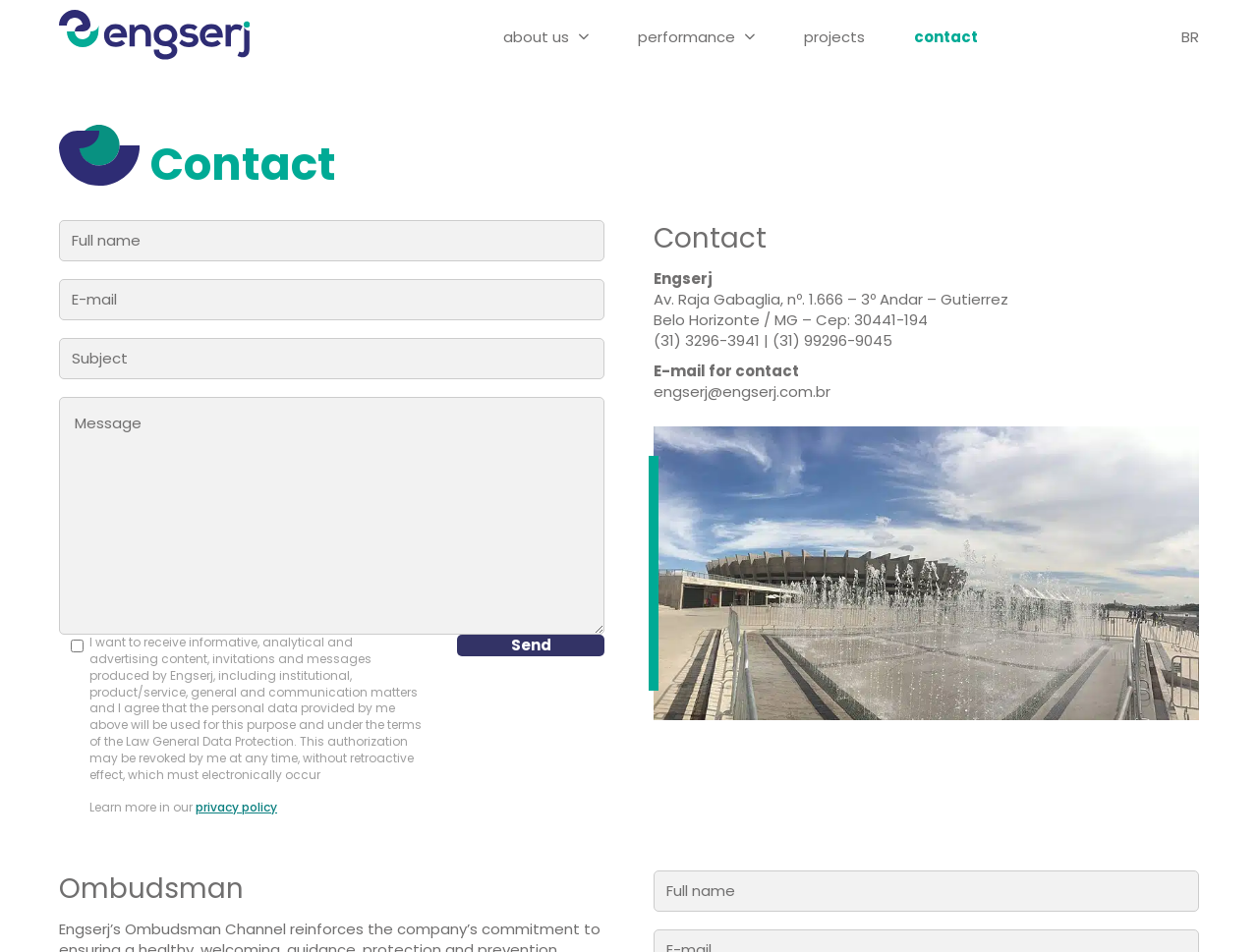Using the description "name="your-email" placeholder="E-mail"", locate and provide the bounding box of the UI element.

[0.047, 0.293, 0.48, 0.337]